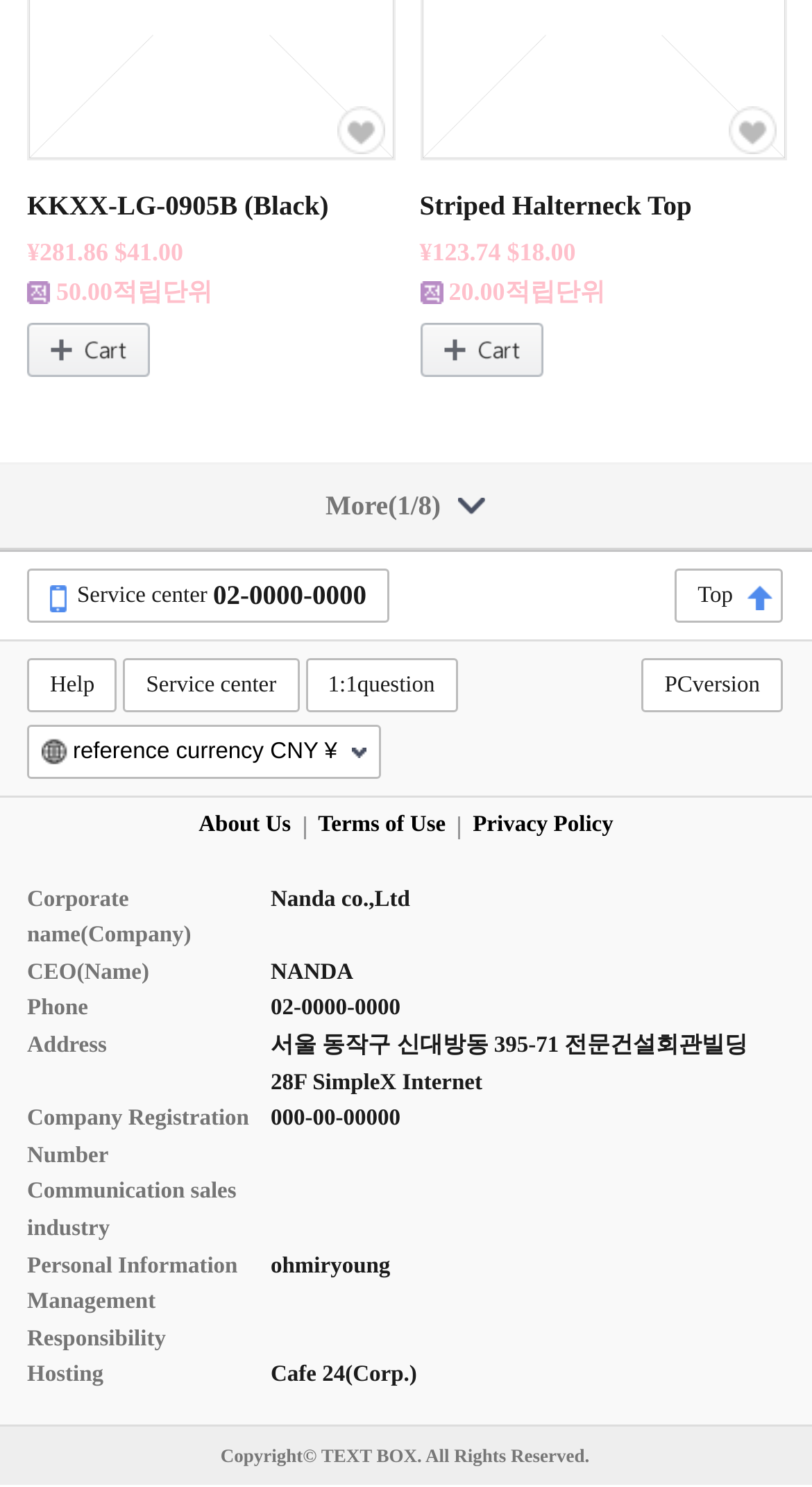Respond to the question below with a concise word or phrase:
What is the phone number of the service center?

02-0000-0000